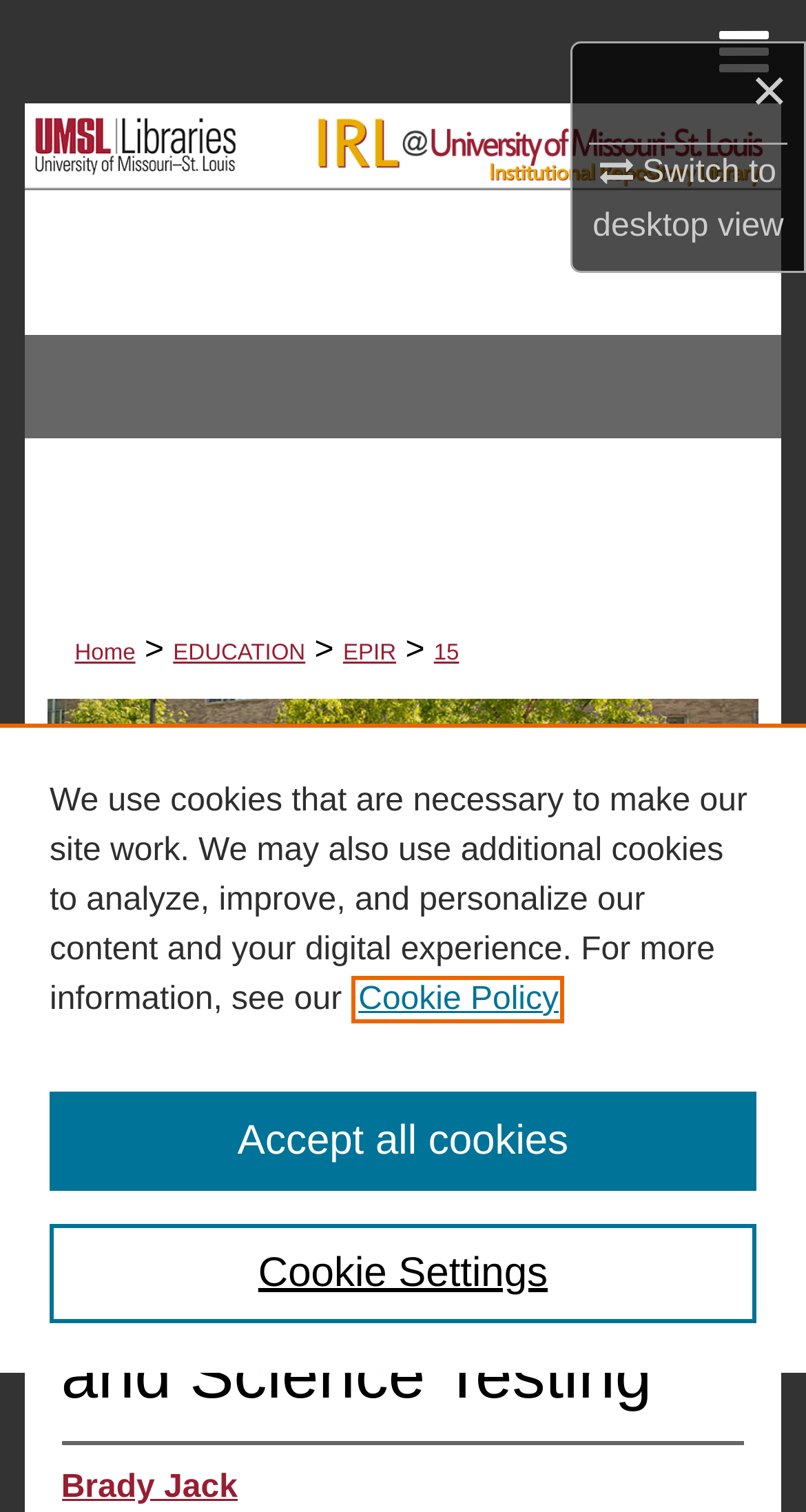Specify the bounding box coordinates of the element's area that should be clicked to execute the given instruction: "Browse Collections". The coordinates should be four float numbers between 0 and 1, i.e., [left, top, right, bottom].

[0.0, 0.137, 1.0, 0.205]